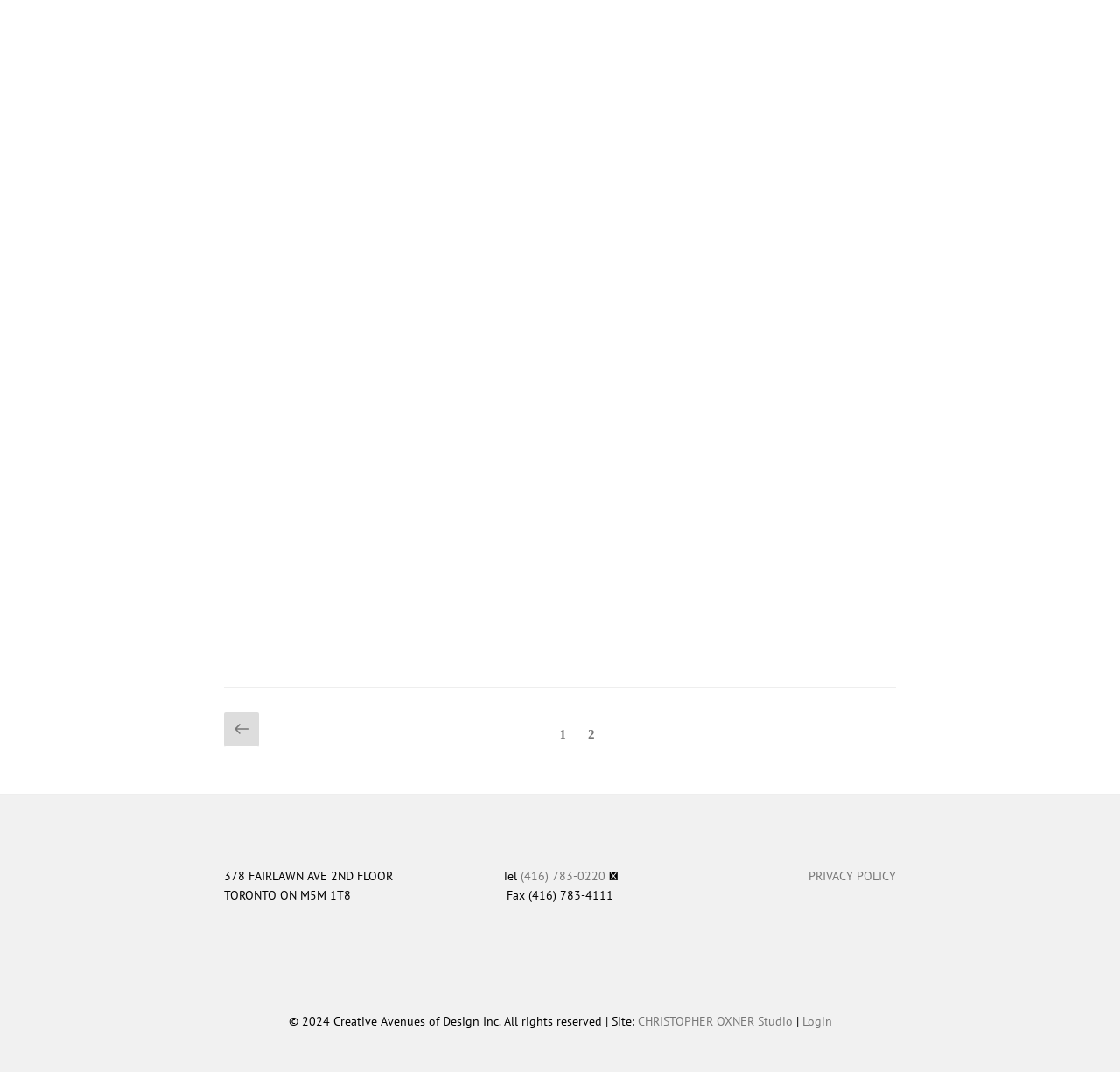Please indicate the bounding box coordinates of the element's region to be clicked to achieve the instruction: "Call (416) 783-0220". Provide the coordinates as four float numbers between 0 and 1, i.e., [left, top, right, bottom].

[0.464, 0.81, 0.54, 0.824]